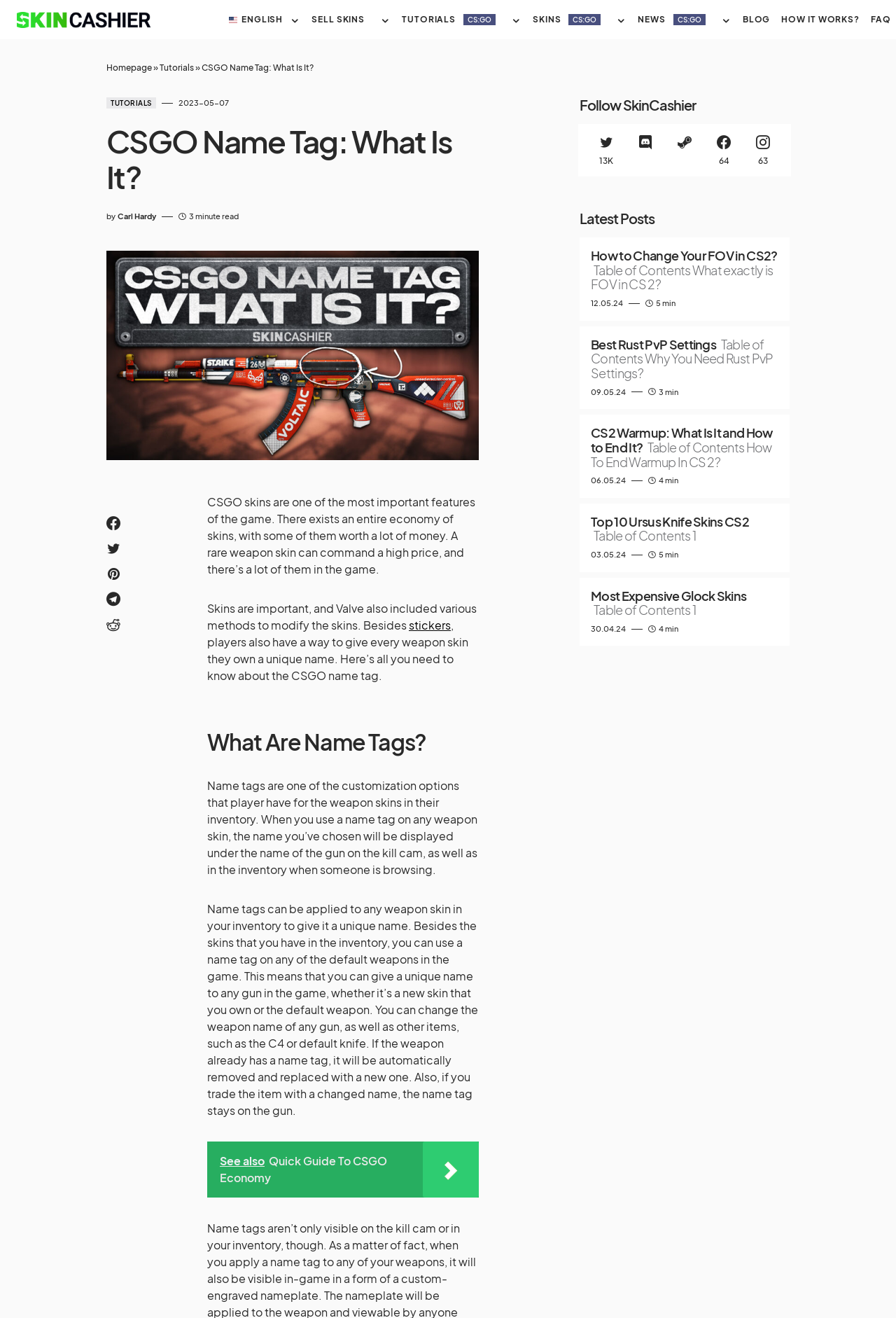Identify the bounding box coordinates for the UI element that matches this description: "How It Works?".

[0.872, 0.0, 0.959, 0.03]